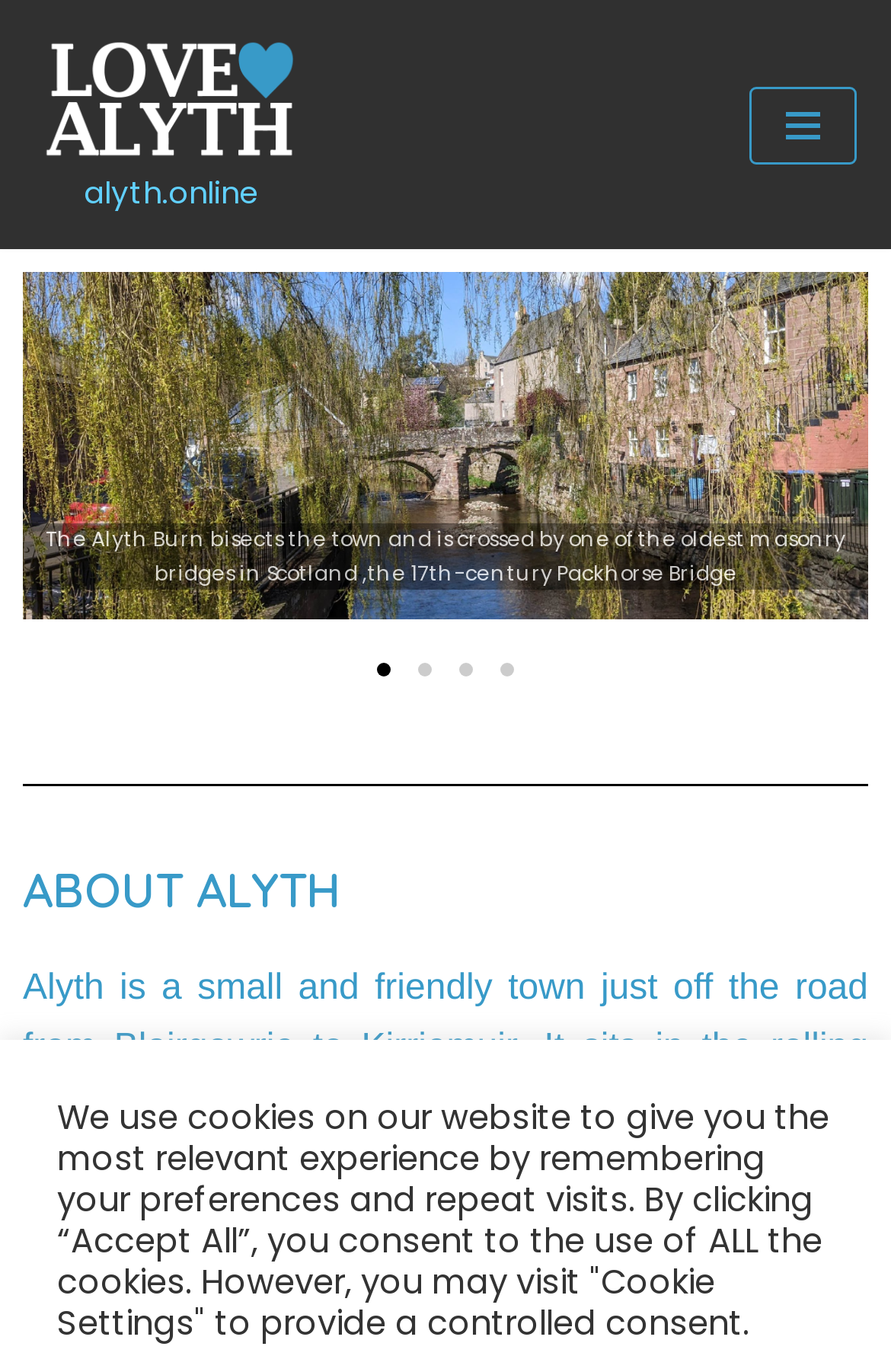Construct a comprehensive caption that outlines the webpage's structure and content.

The webpage is about Alyth, a small and friendly town in Scotland. At the top left, there is a "Skip to content" link, followed by a link to the website's title "alyth.online alyth.online" on the same line. On the top right, there is a "Navigation Menu" button. 

Below the top section, there is a horizontal carousel with four slides, indicated by arrow left and right icons. The carousel takes up most of the width of the page. Below the carousel, there is a heading "ABOUT ALYTH" in a prominent position. 

Under the heading, there is a paragraph of text describing Alyth as a small town situated near the Grampian Mountains and the Forest of Alyth, where medieval Scottish kings used to hunt. This text block spans almost the entire width of the page.

At the very bottom of the page, there is a notice about the website's use of cookies, informing visitors that they can either accept all cookies or customize their cookie settings.